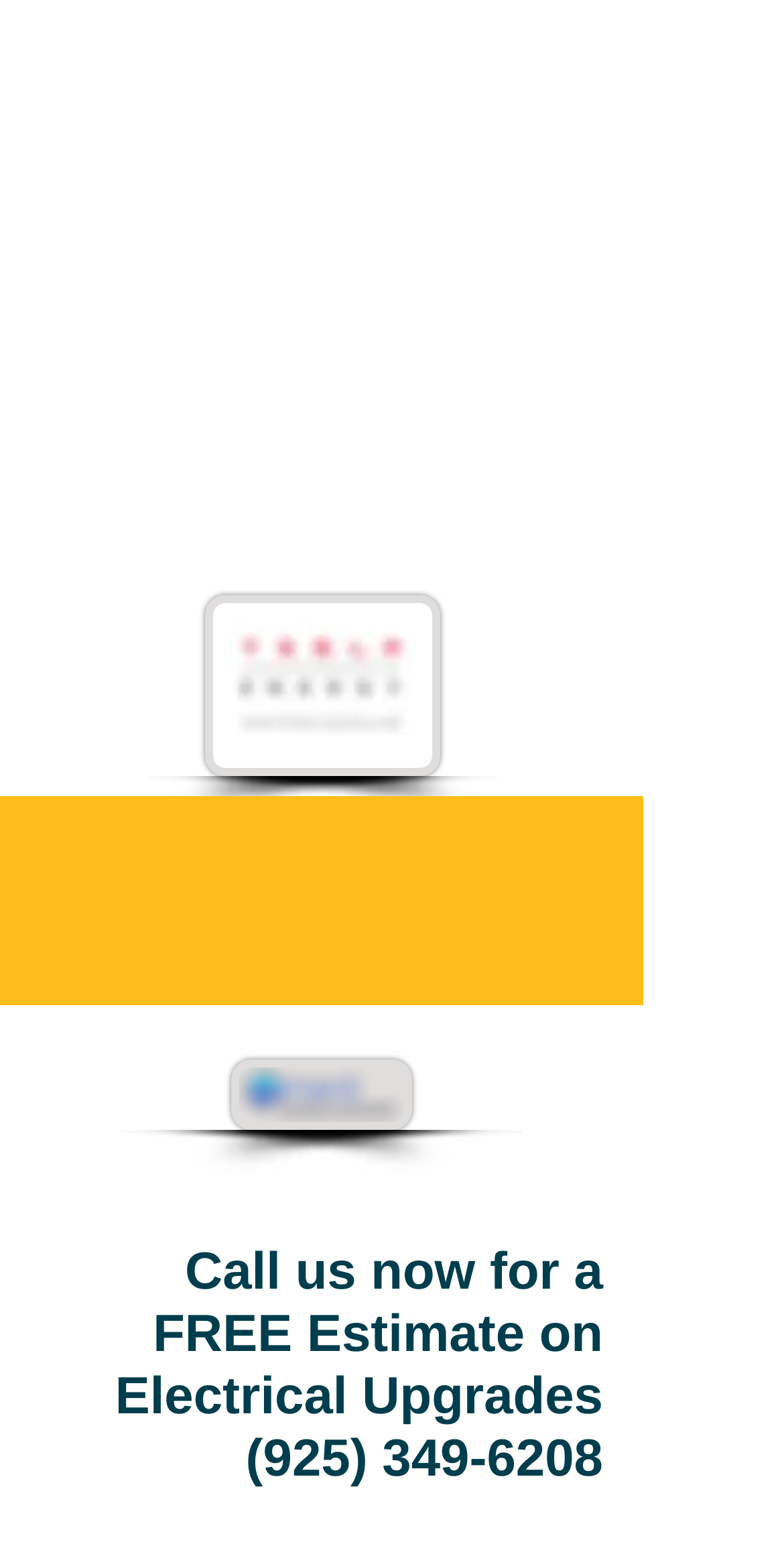What is the purpose of the social bar?
Identify the answer in the screenshot and reply with a single word or phrase.

Social media links